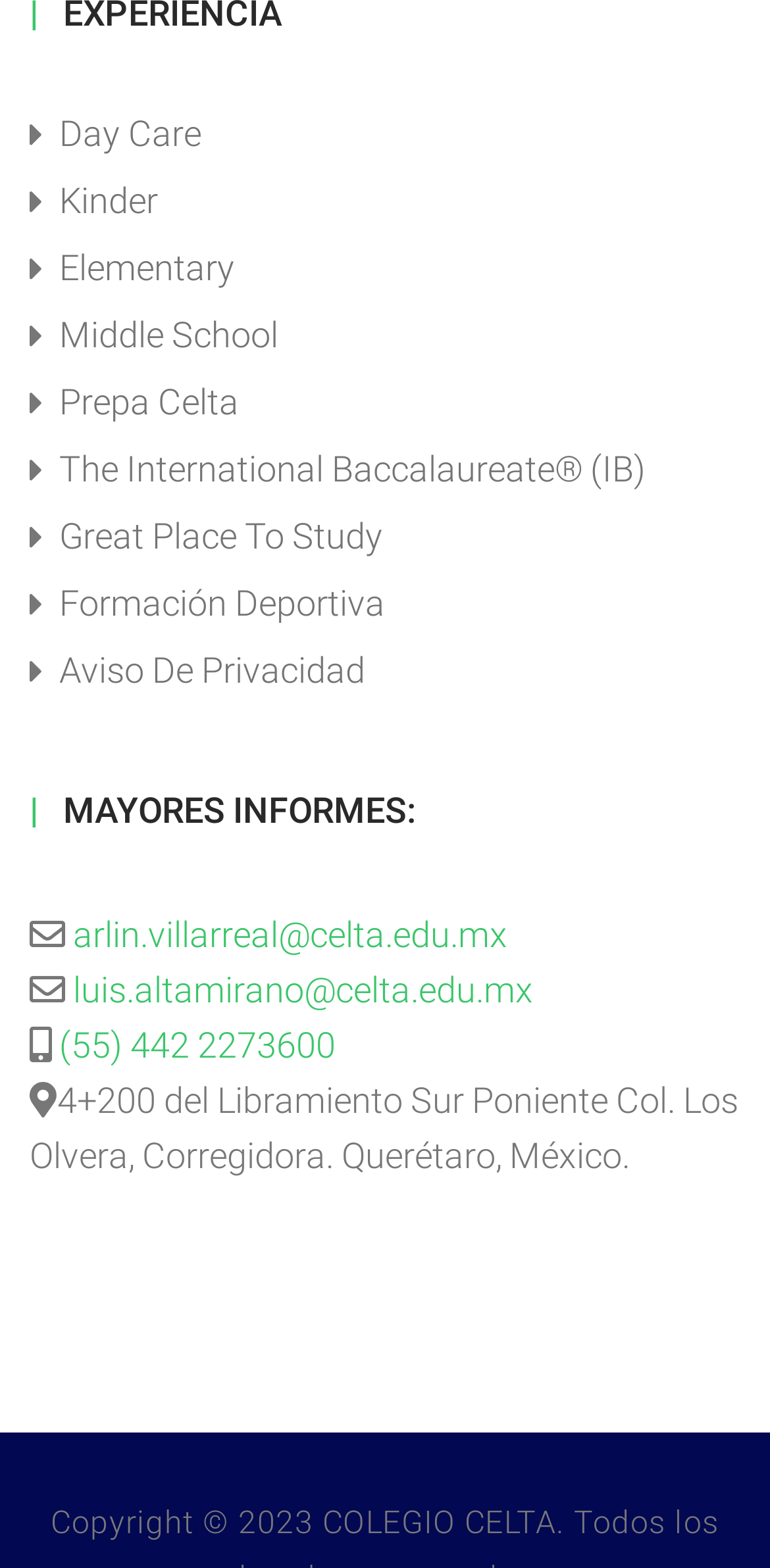Please provide the bounding box coordinate of the region that matches the element description: Great place to Study. Coordinates should be in the format (top-left x, top-left y, bottom-right x, bottom-right y) and all values should be between 0 and 1.

[0.077, 0.328, 0.497, 0.354]